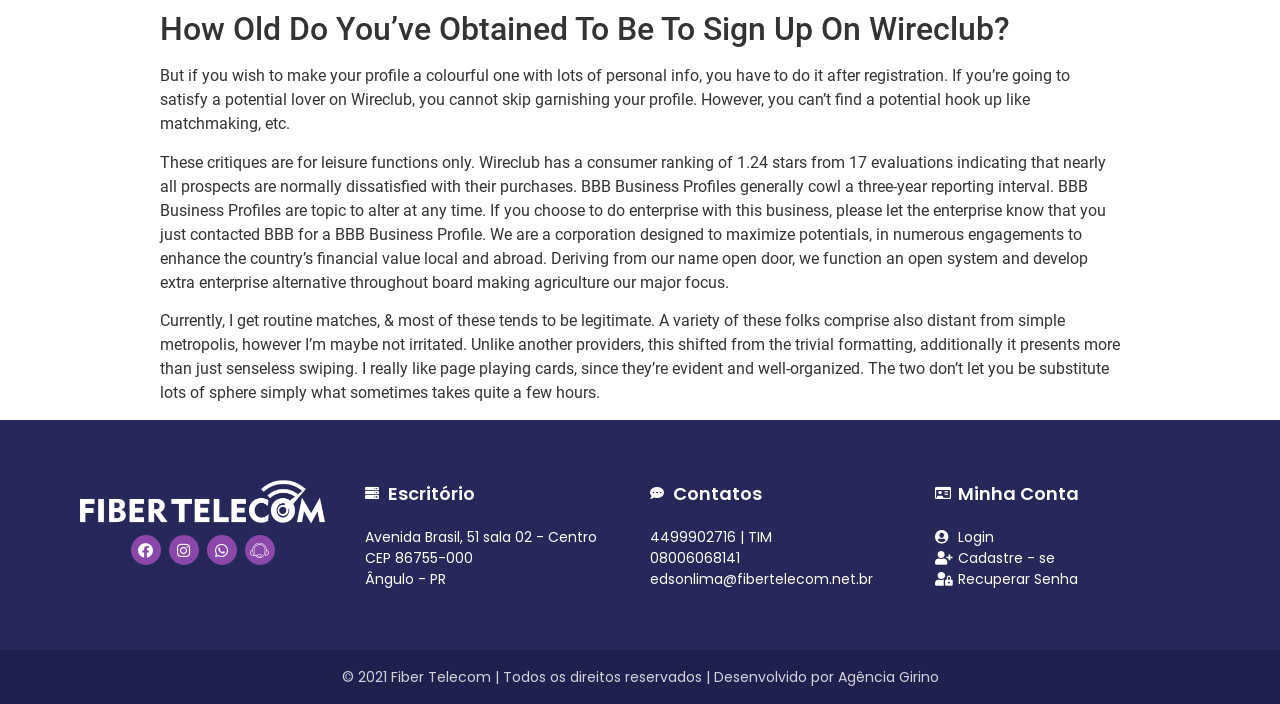Answer the following inquiry with a single word or phrase:
What is the purpose of the company mentioned on the webpage?

To maximize potentials